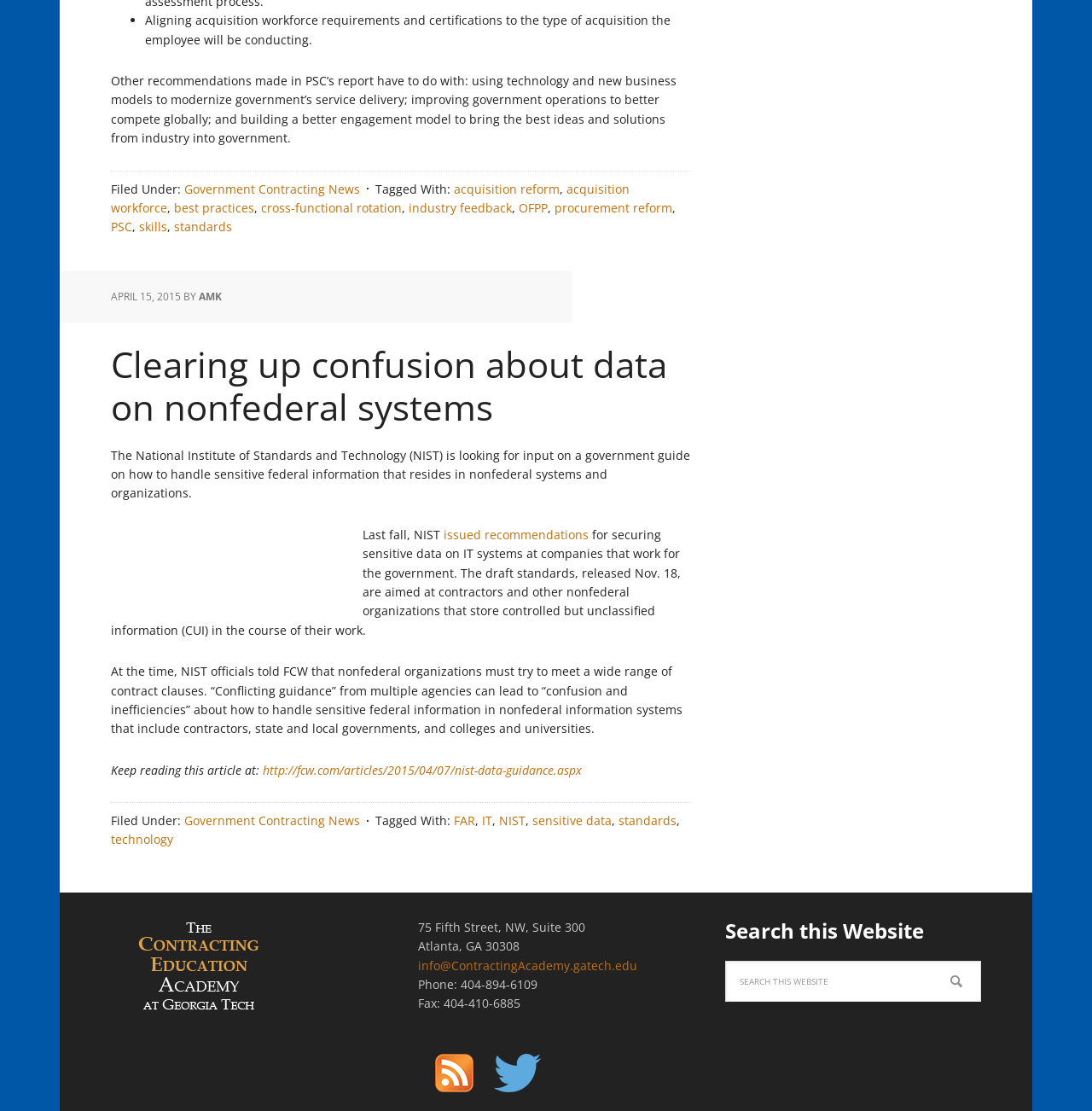Please find the bounding box coordinates of the clickable region needed to complete the following instruction: "Go to 'Conclusion'". The bounding box coordinates must consist of four float numbers between 0 and 1, i.e., [left, top, right, bottom].

None